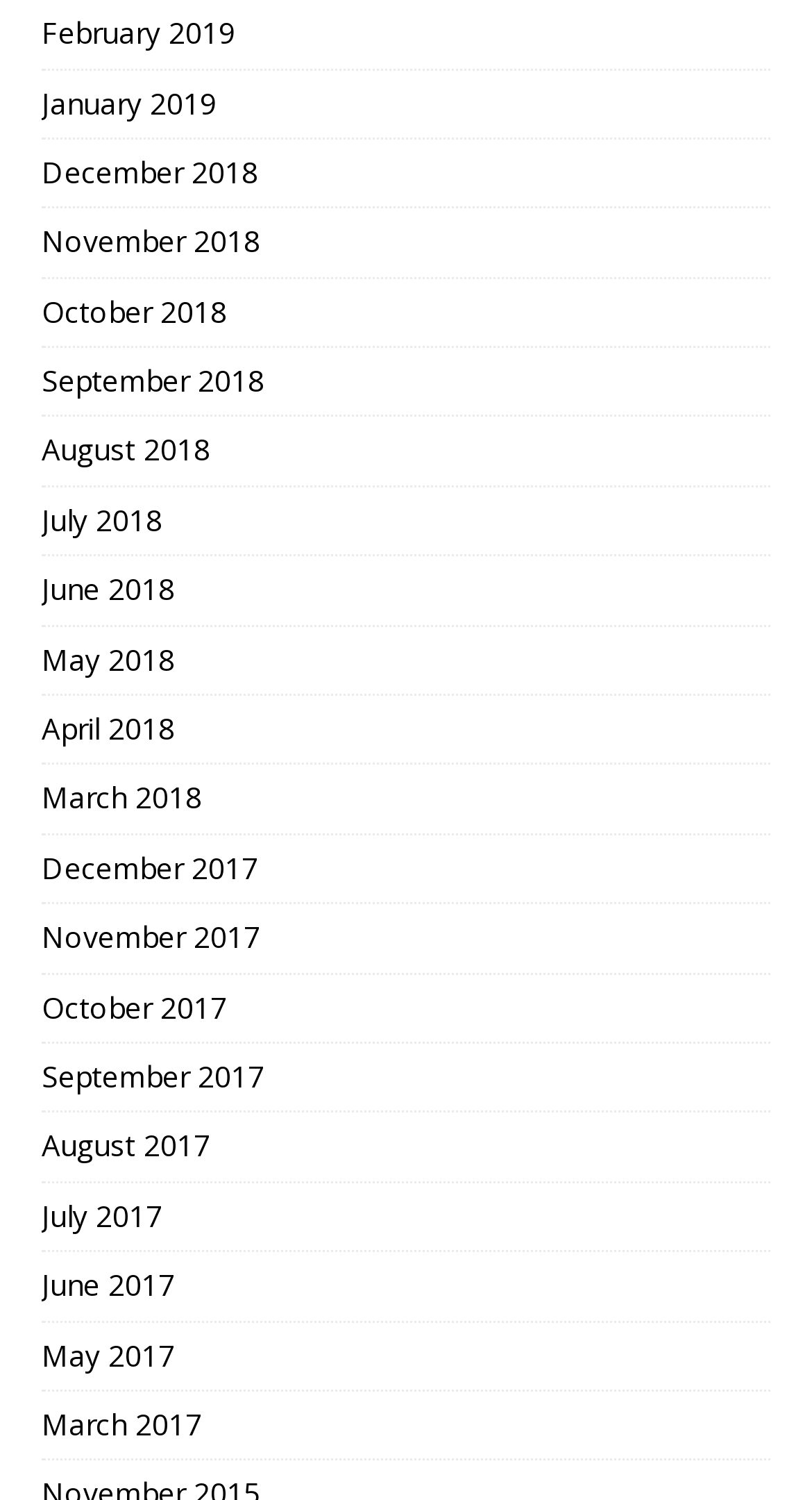Refer to the image and answer the question with as much detail as possible: How many months are listed?

I counted the number of links on the webpage, and there are 24 links, each representing a month from 2017 to 2019.